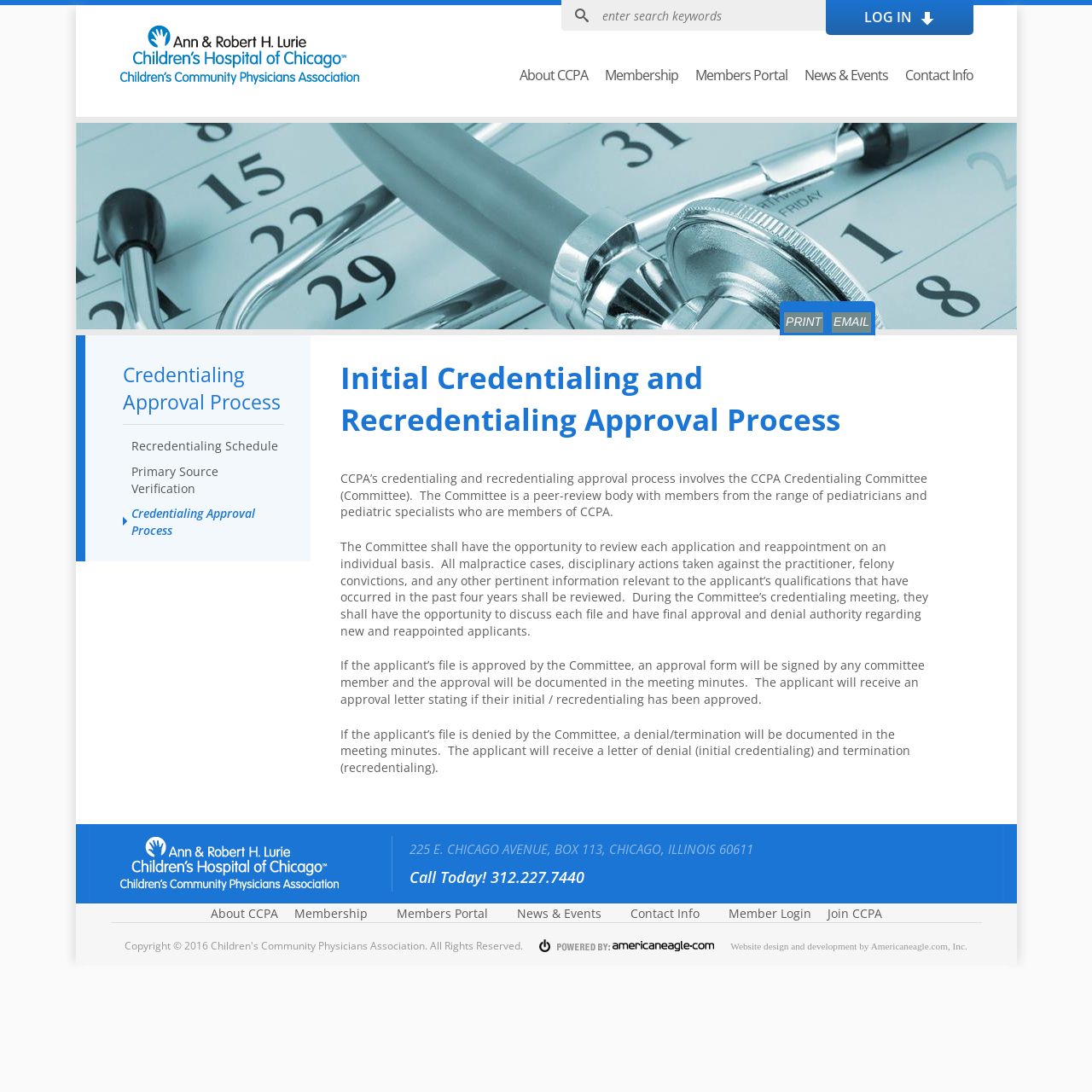Answer the following in one word or a short phrase: 
What is the address of CCPA?

225 E. CHICAGO AVENUE, BOX 113, CHICAGO, ILLINOIS 60611